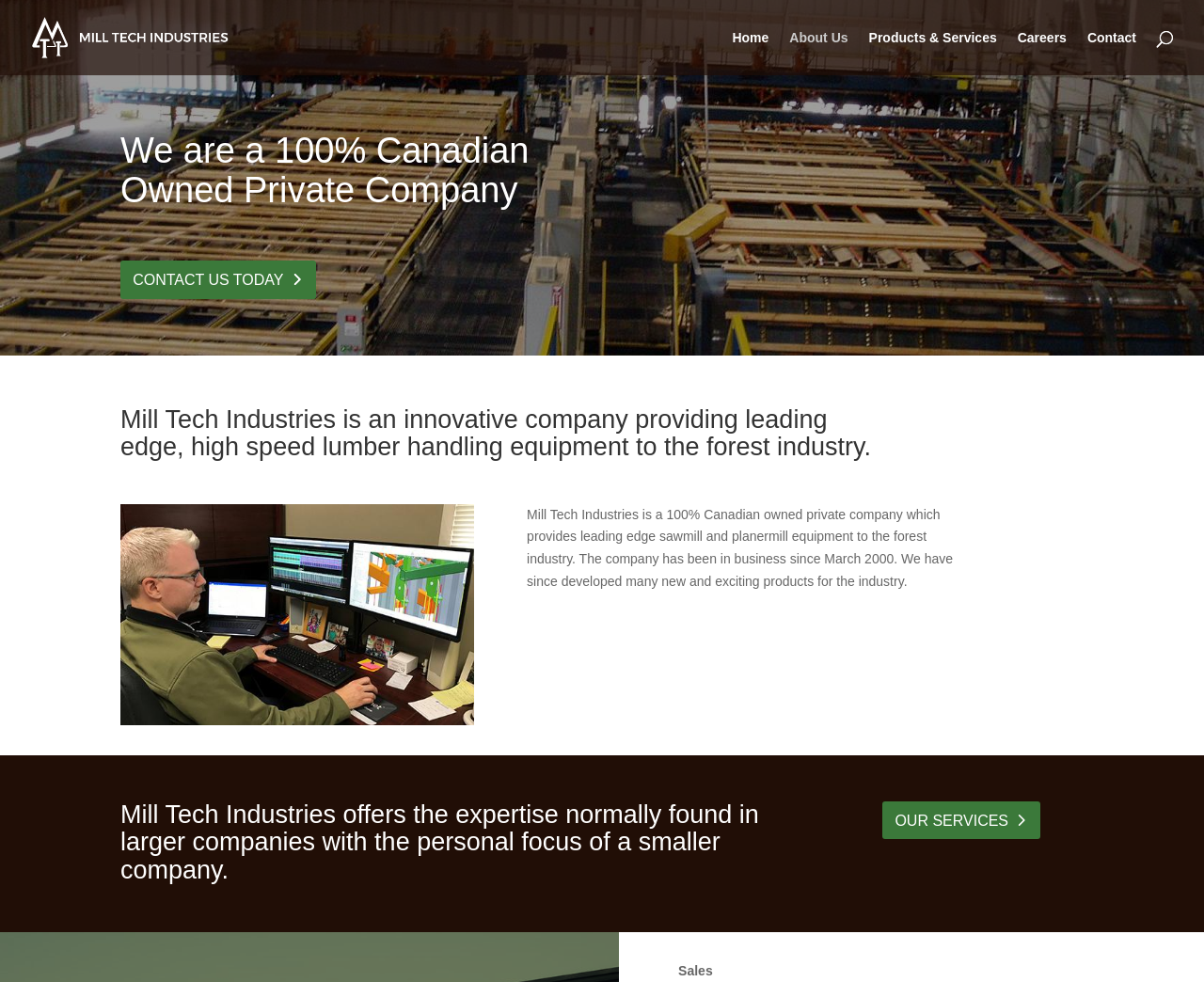Please identify the bounding box coordinates of the element on the webpage that should be clicked to follow this instruction: "contact us". The bounding box coordinates should be given as four float numbers between 0 and 1, formatted as [left, top, right, bottom].

[0.903, 0.032, 0.944, 0.077]